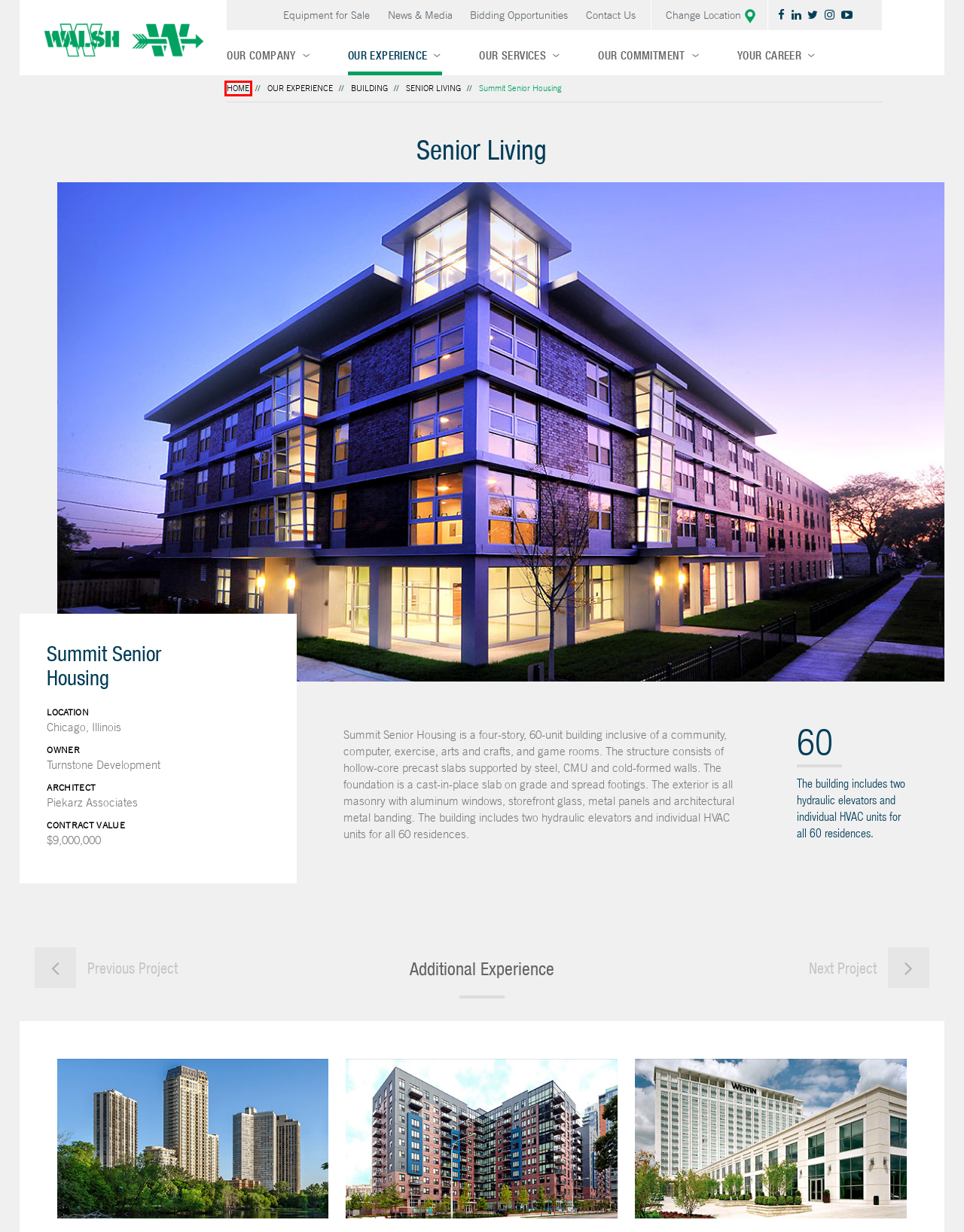Analyze the screenshot of a webpage with a red bounding box and select the webpage description that most accurately describes the new page resulting from clicking the element inside the red box. Here are the candidates:
A. Our Services
B. Our Commitment
C. Your Career
D. Contact Us
E. Our Experience
F. Home | Walsh Group | Construction Management Services
G. We are The Walsh Group.
H. Walsh Group - Construction Management Services

H